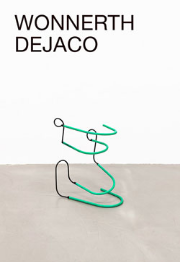Respond to the question below with a single word or phrase: What is the relationship between sculpture and drawing in DeJaco's work?

Blurs boundaries